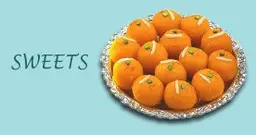Please provide a comprehensive answer to the question based on the screenshot: What occasion is suitable for gifting these sweets?

The caption suggests that these sweets are 'perfect for gifting on occasions like Mother's Day', indicating that they are a suitable gift for this particular occasion.